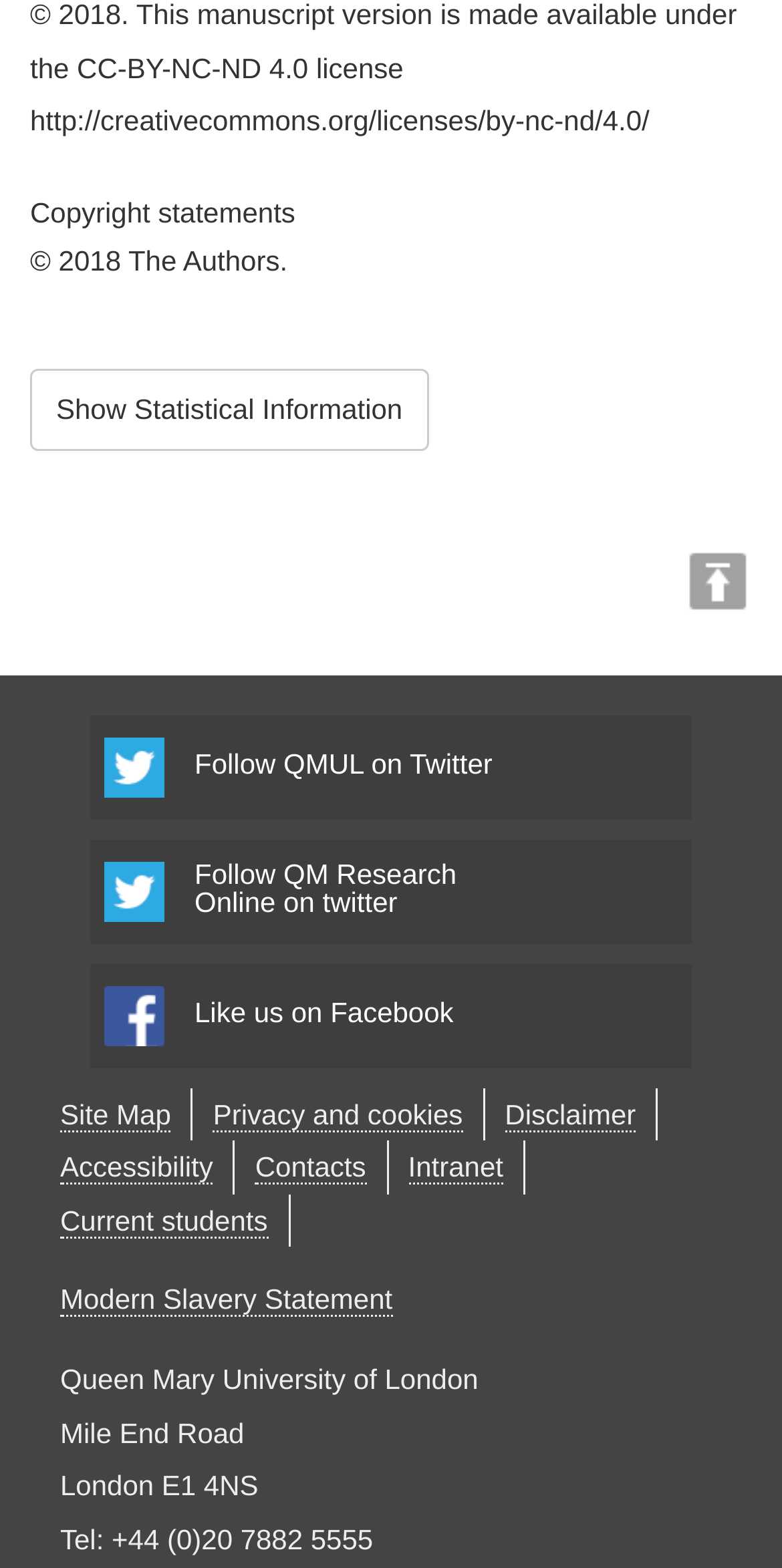Provide a brief response to the question below using one word or phrase:
What is the copyright year?

2018